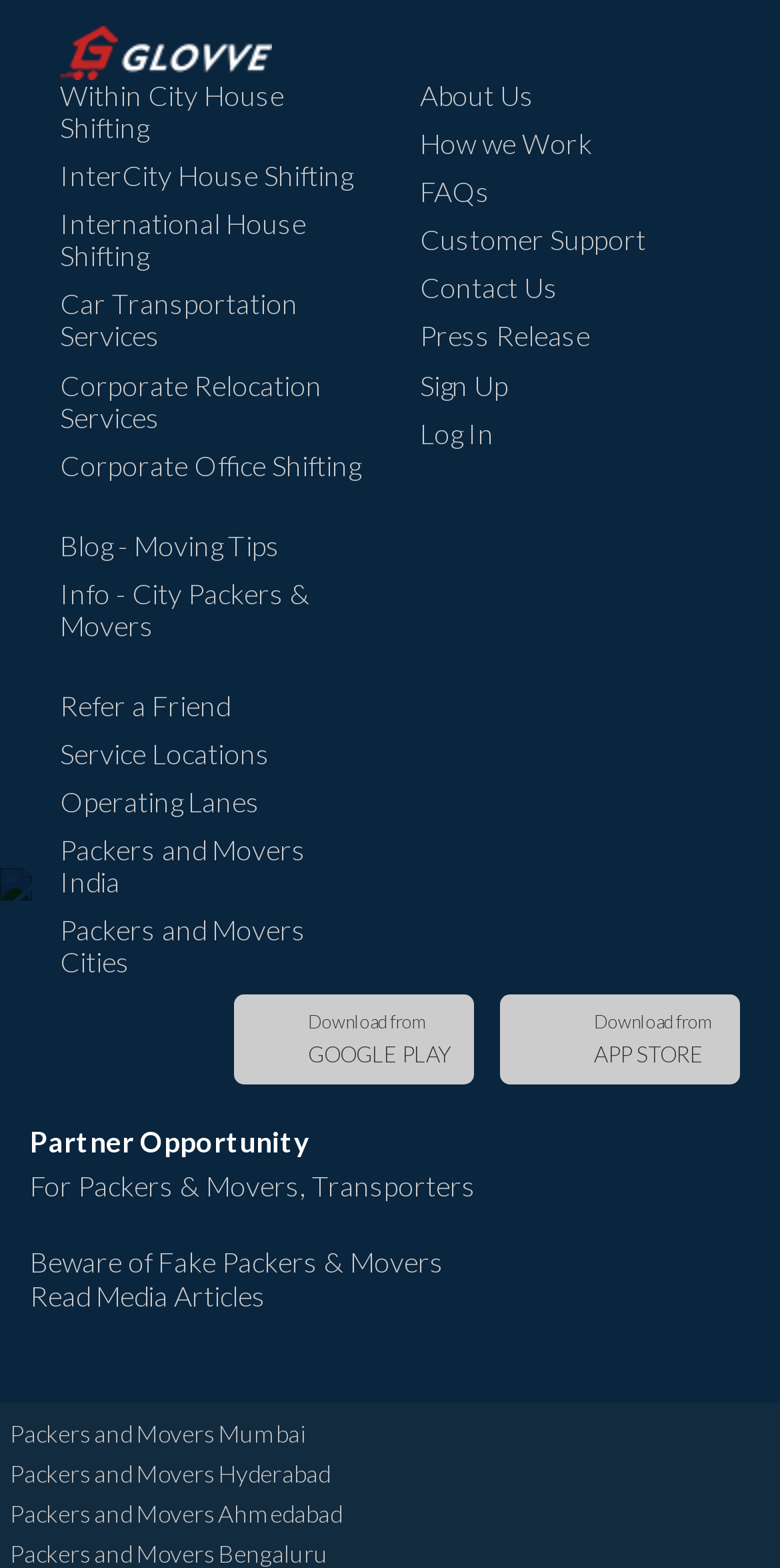Pinpoint the bounding box coordinates of the element that must be clicked to accomplish the following instruction: "Download from APP STORE". The coordinates should be in the format of four float numbers between 0 and 1, i.e., [left, top, right, bottom].

[0.641, 0.634, 0.949, 0.692]